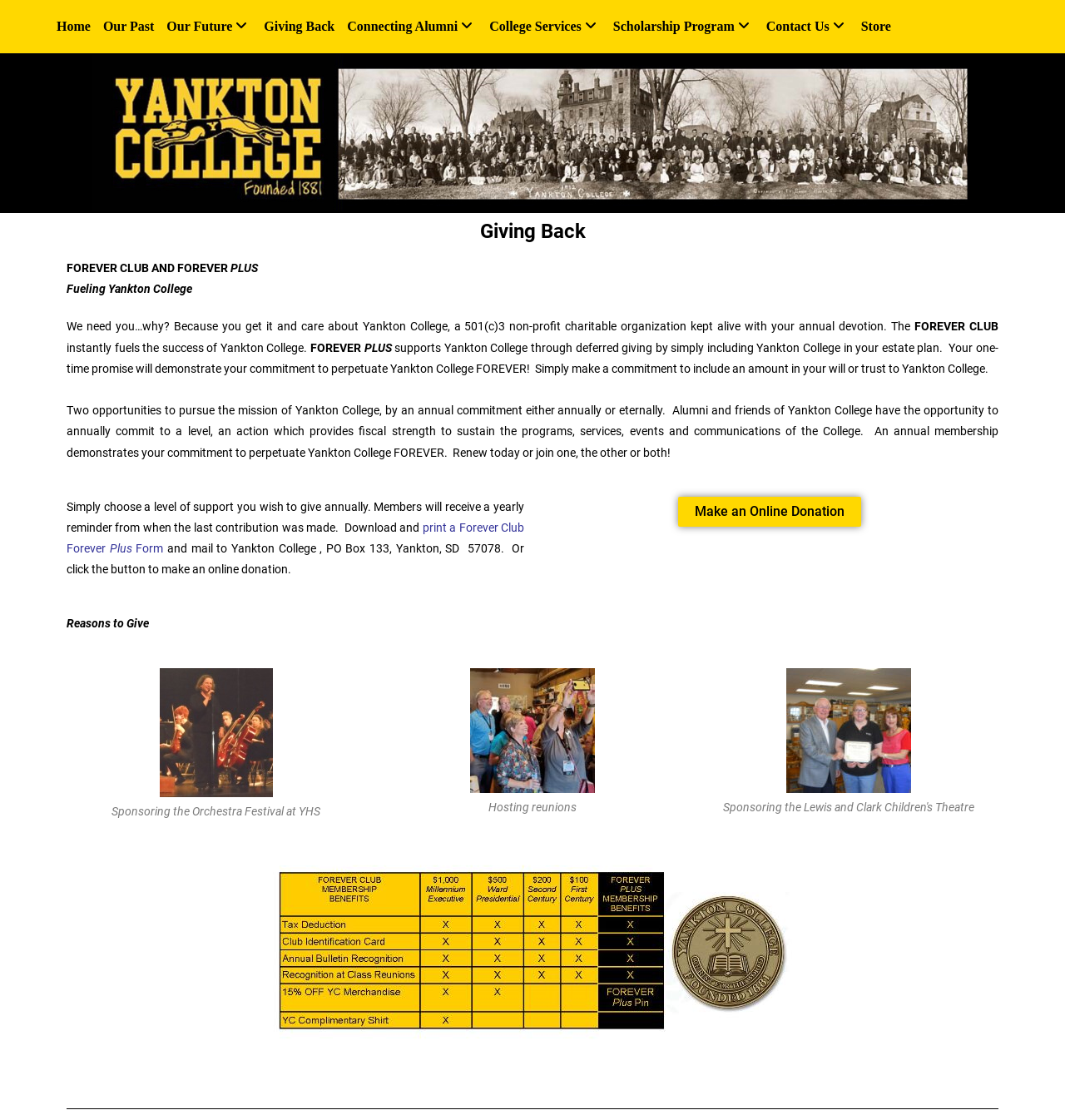Find the bounding box coordinates of the area to click in order to follow the instruction: "Download and print a Forever Club Forever Plus Form".

[0.062, 0.465, 0.492, 0.496]